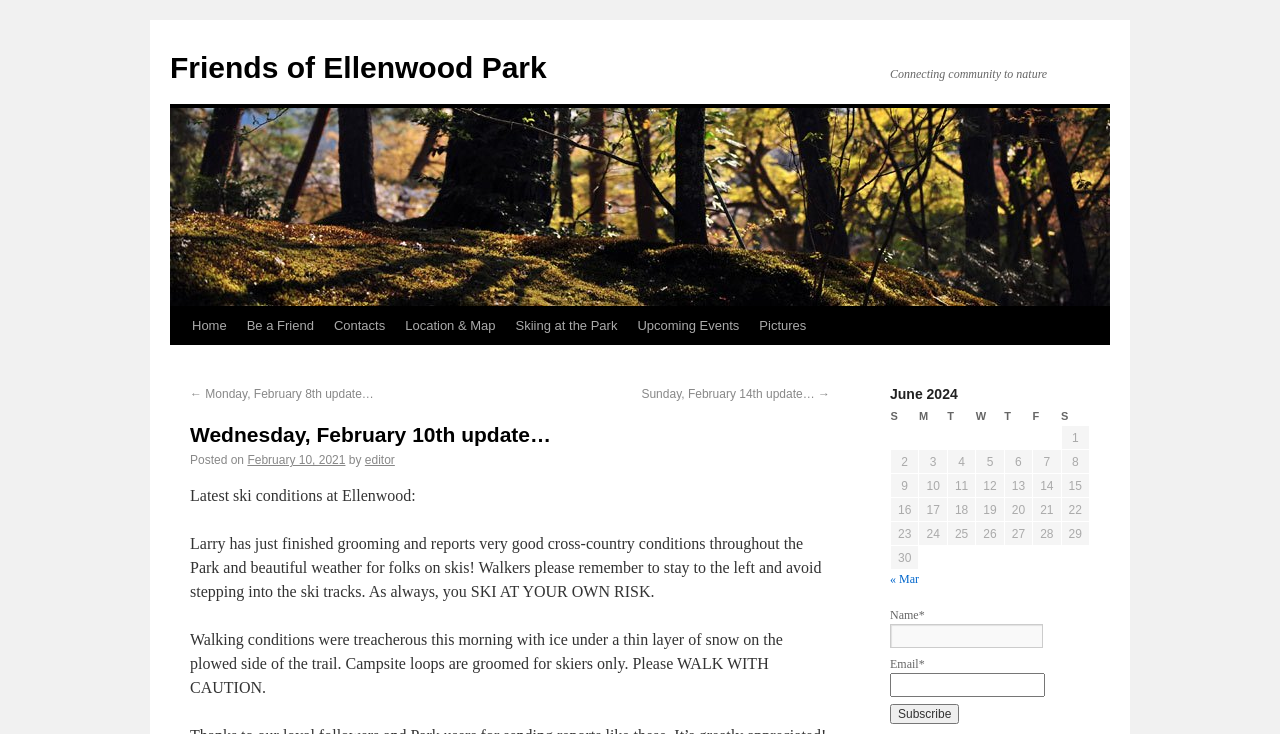Using the given element description, provide the bounding box coordinates (top-left x, top-left y, bottom-right x, bottom-right y) for the corresponding UI element in the screenshot: Upcoming Events

[0.49, 0.418, 0.585, 0.47]